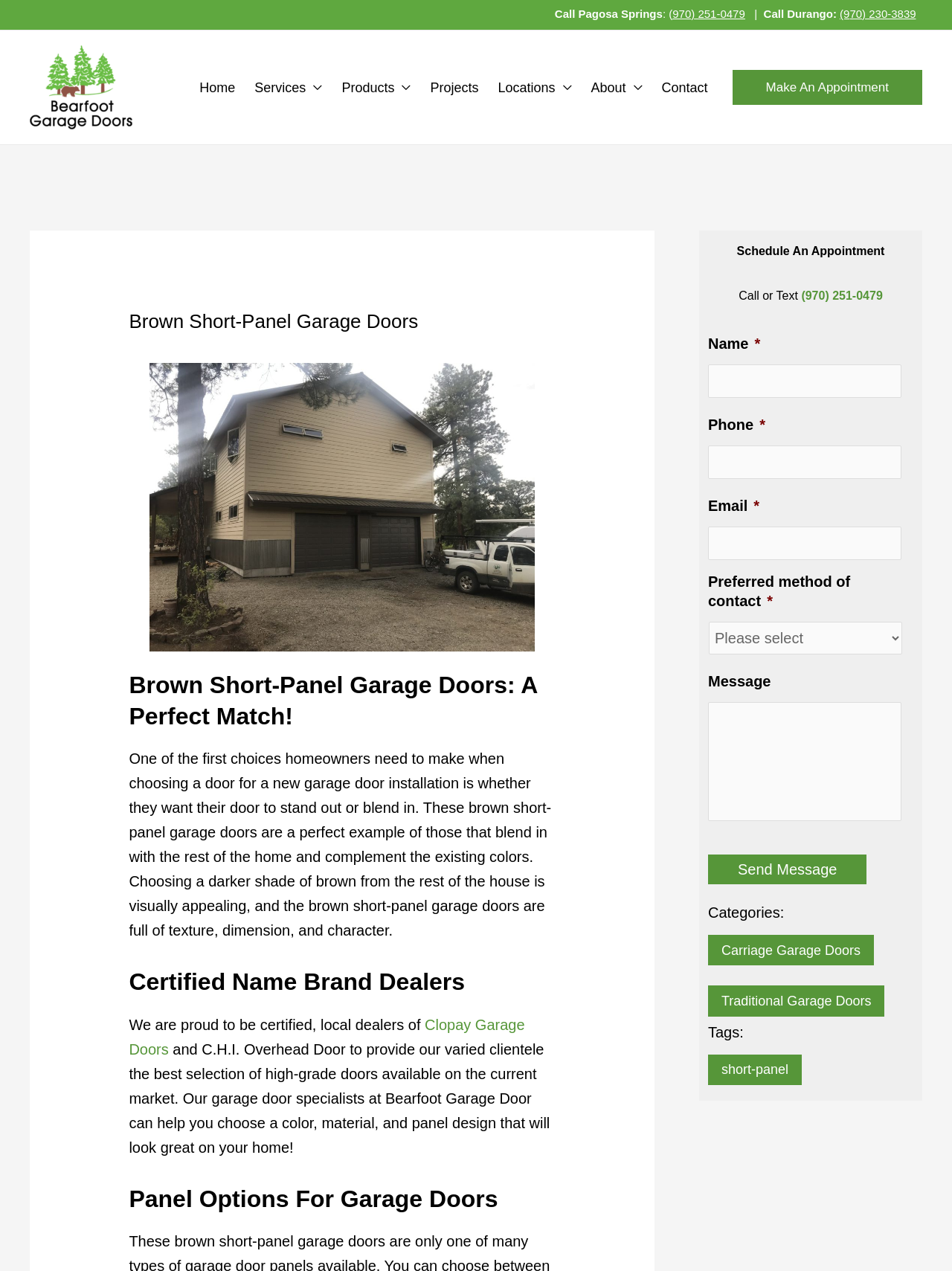Please identify the bounding box coordinates of the area that needs to be clicked to fulfill the following instruction: "Call Pagosa Springs."

[0.583, 0.006, 0.696, 0.016]